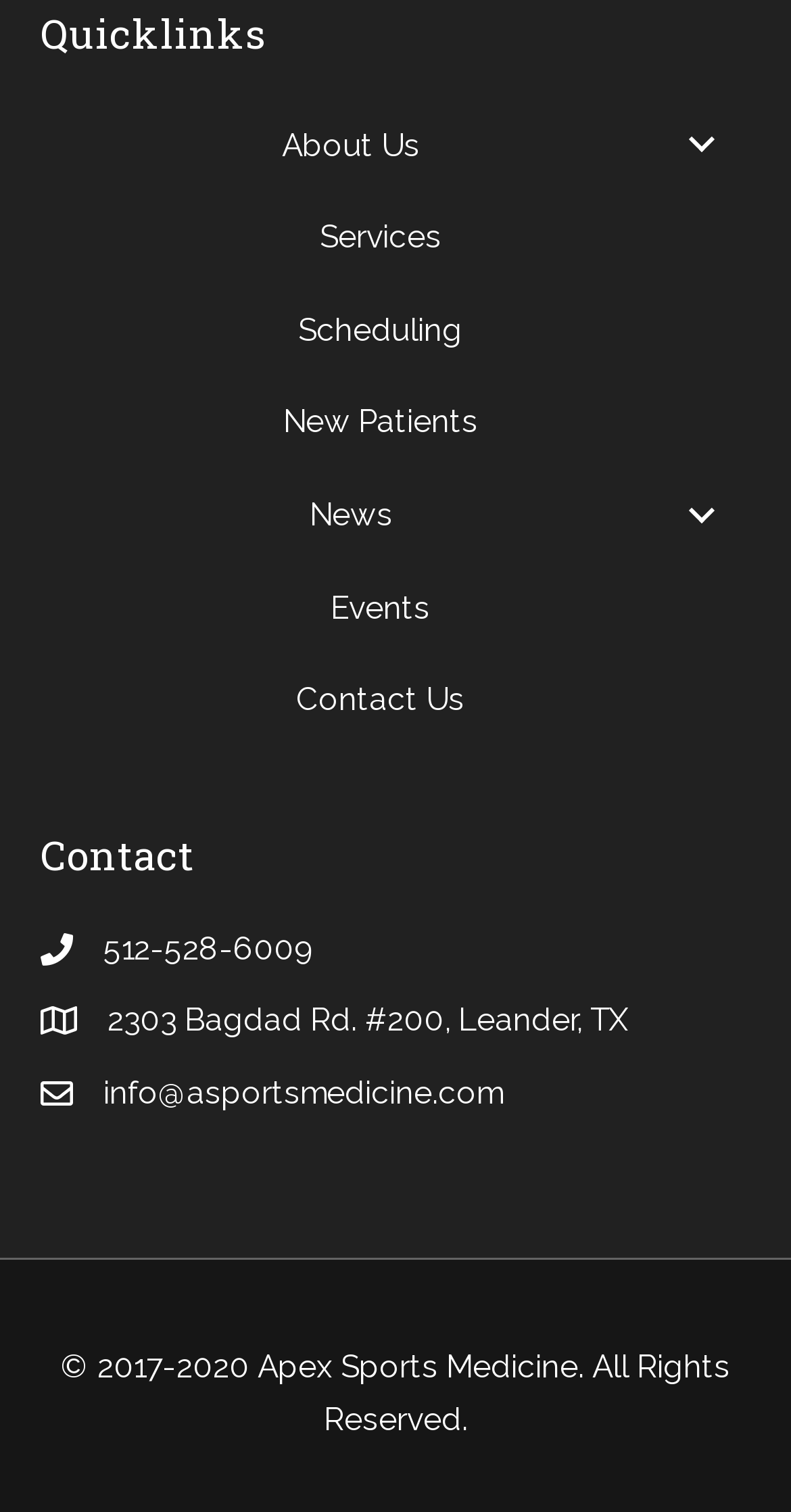Identify the bounding box coordinates for the element you need to click to achieve the following task: "Click on About Us". The coordinates must be four float values ranging from 0 to 1, formatted as [left, top, right, bottom].

[0.051, 0.065, 0.949, 0.126]